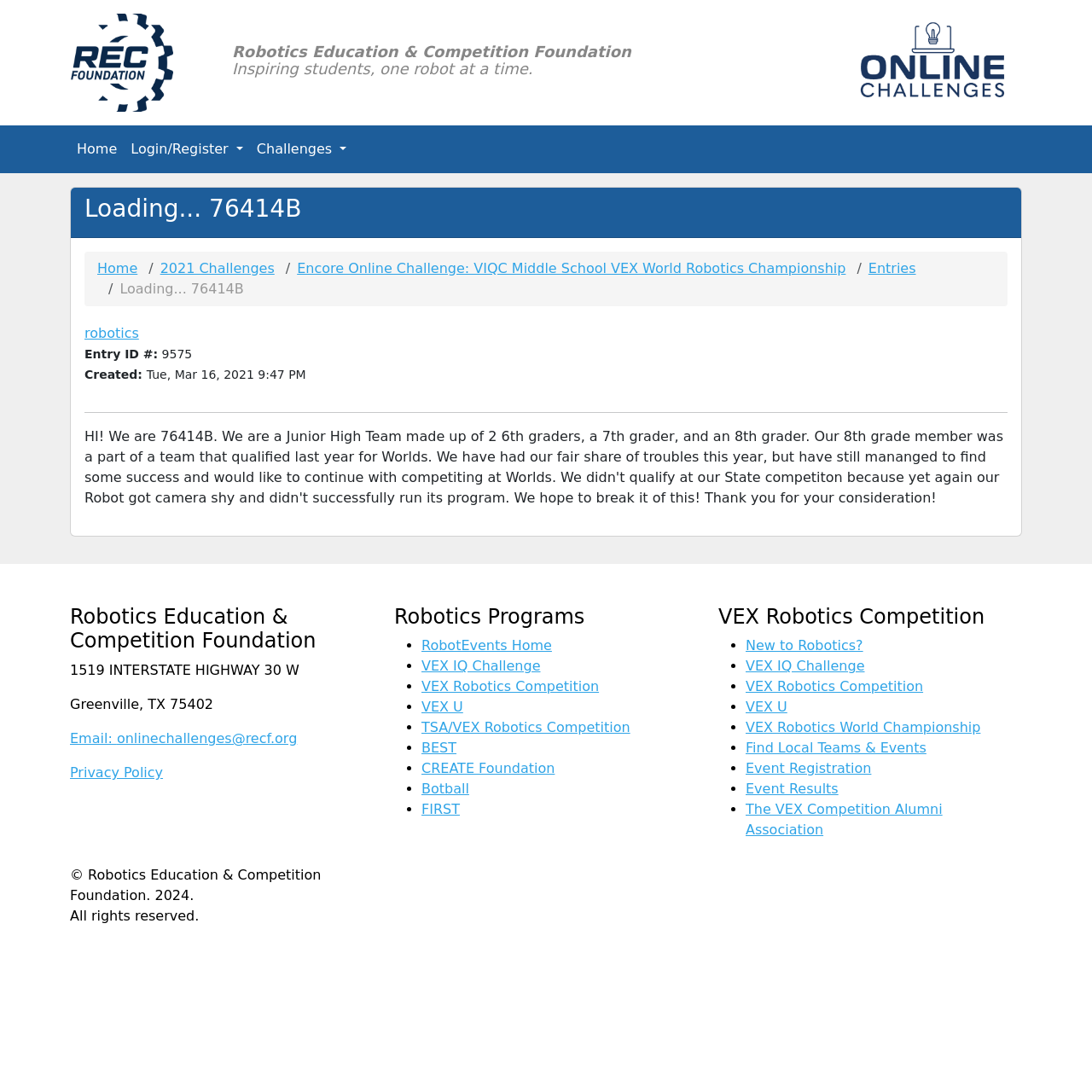Locate the bounding box coordinates of the segment that needs to be clicked to meet this instruction: "View '2021 Challenges'".

[0.147, 0.238, 0.251, 0.253]